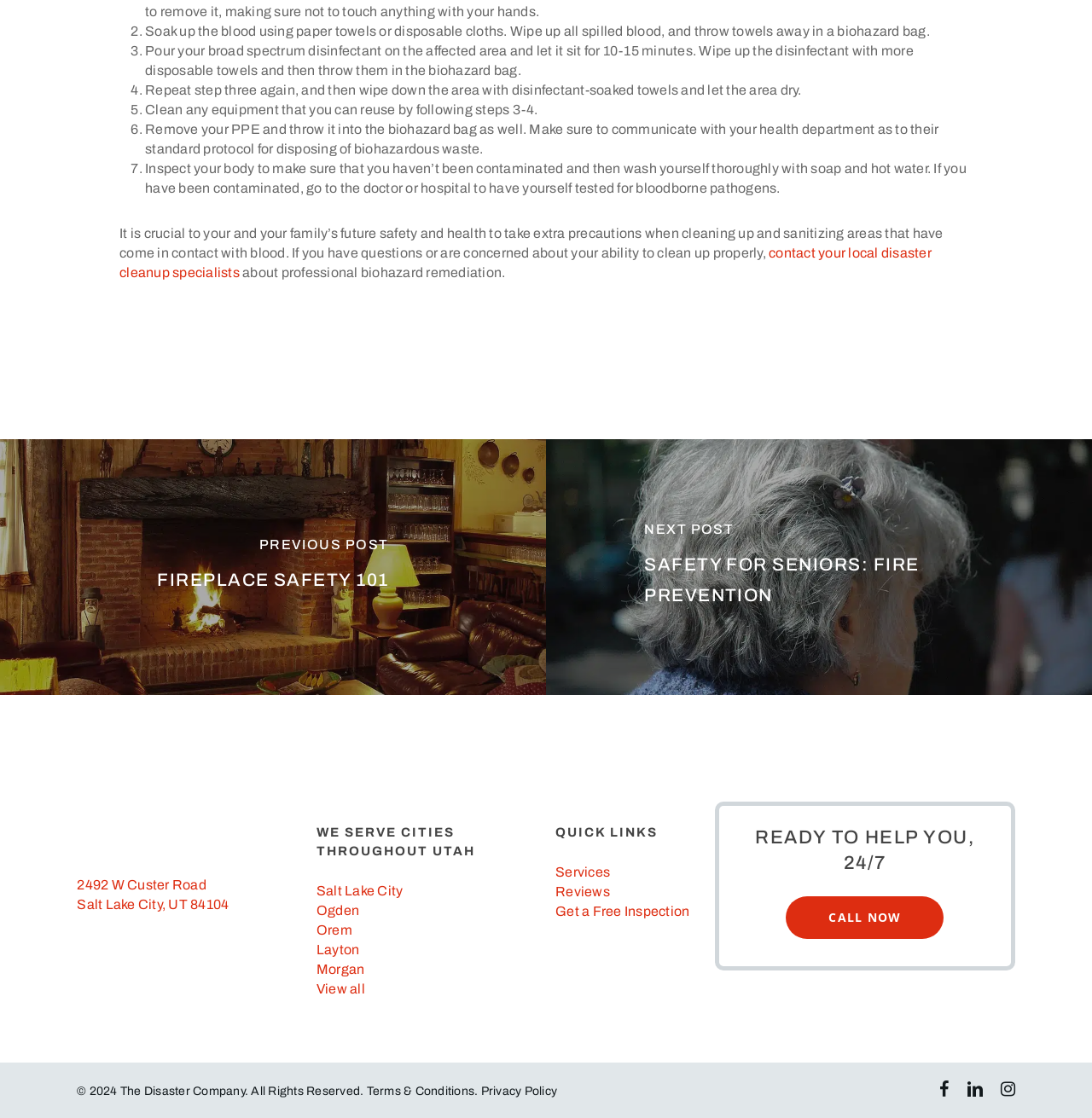Please provide the bounding box coordinates for the UI element as described: "Call Now". The coordinates must be four floats between 0 and 1, represented as [left, top, right, bottom].

[0.72, 0.802, 0.864, 0.84]